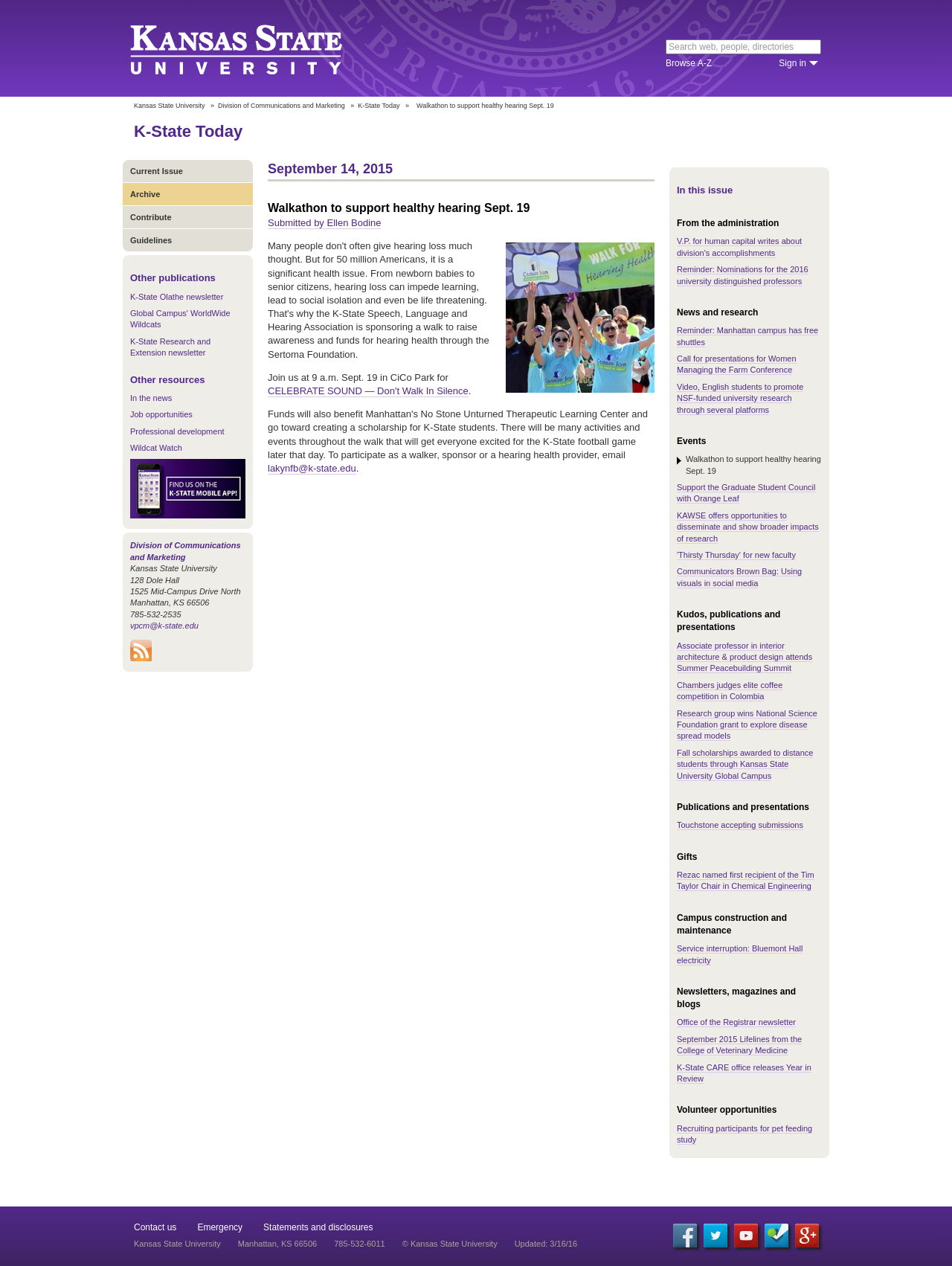Identify the bounding box coordinates of the region I need to click to complete this instruction: "Search K-State web, people, directories".

[0.699, 0.031, 0.862, 0.043]